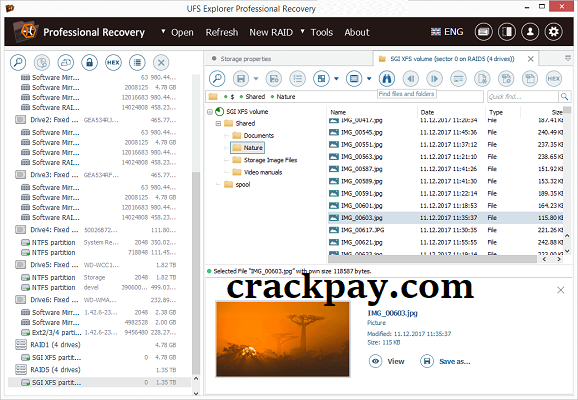What is the purpose of the navigation panel?
Please provide a single word or phrase in response based on the screenshot.

To browse data sources